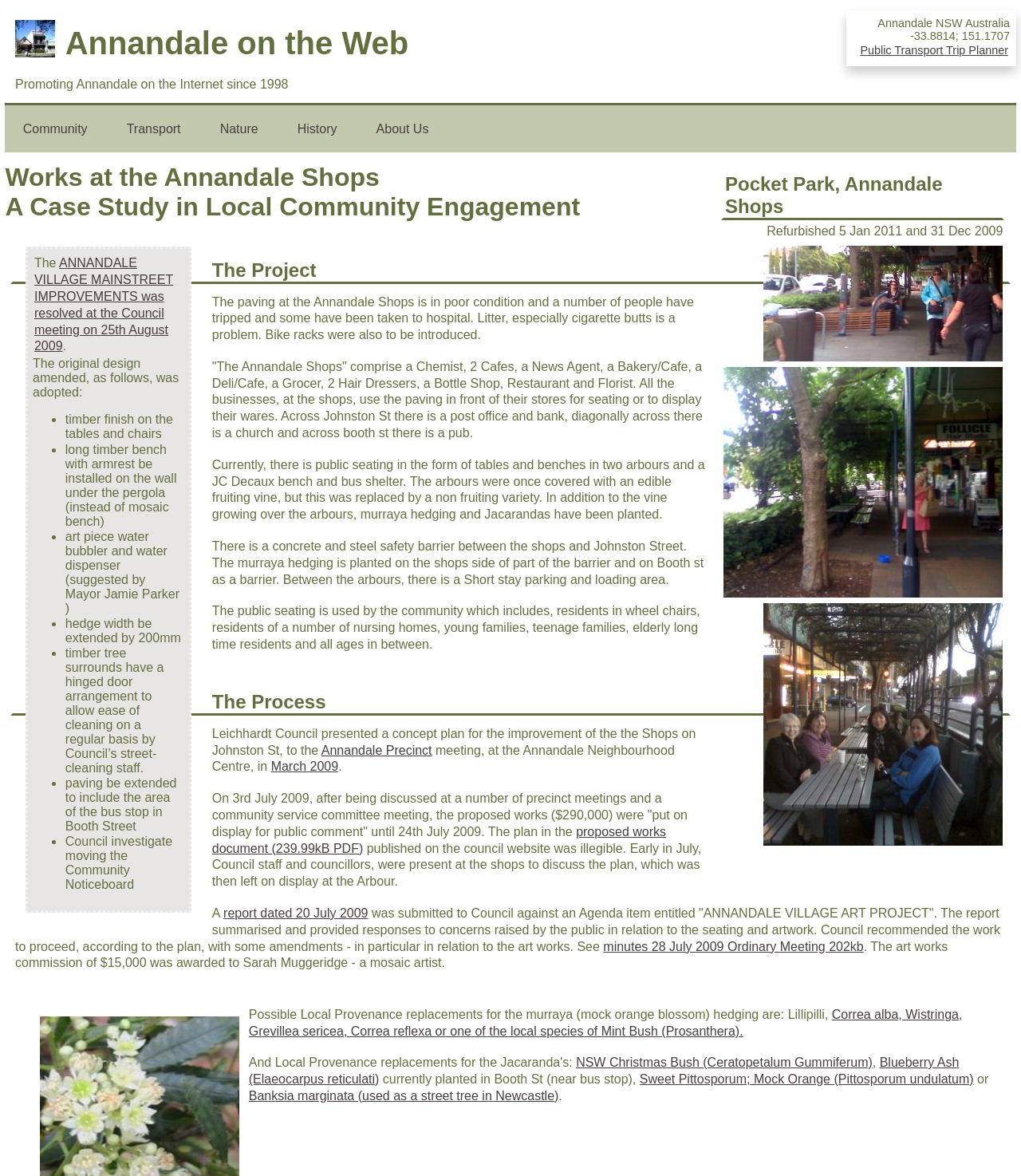Identify the bounding box coordinates of the clickable region necessary to fulfill the following instruction: "Read about 'Works at the Annandale Shops A Case Study in Local Community Engagement'". The bounding box coordinates should be four float numbers between 0 and 1, i.e., [left, top, right, bottom].

[0.005, 0.129, 0.99, 0.193]